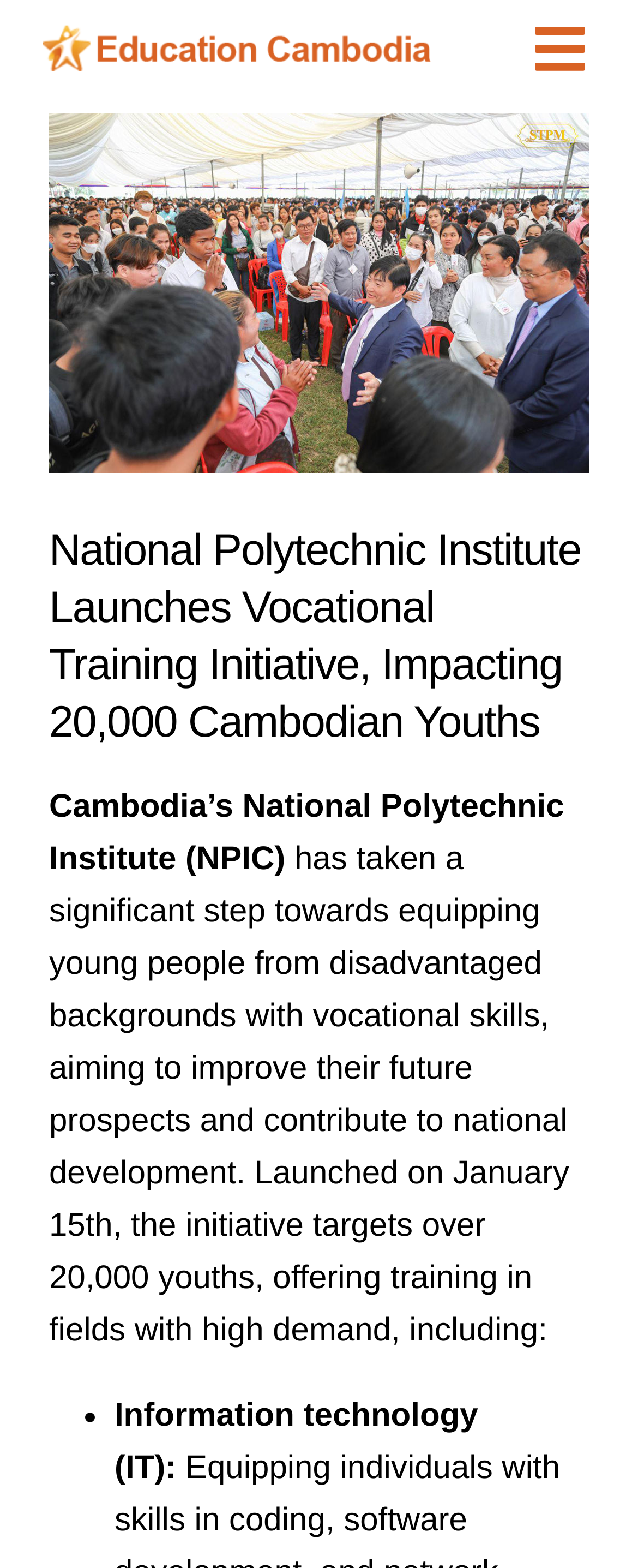Please identify the bounding box coordinates of the element's region that should be clicked to execute the following instruction: "Click the Education-Cambodia-logo link". The bounding box coordinates must be four float numbers between 0 and 1, i.e., [left, top, right, bottom].

[0.064, 0.015, 0.705, 0.038]